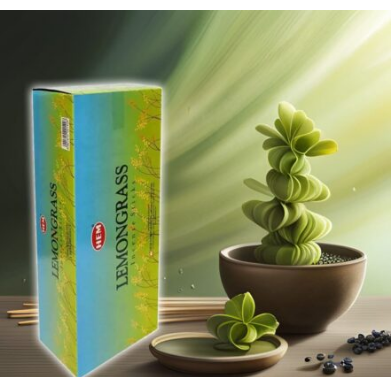Explain what is happening in the image with as much detail as possible.

The image showcases a beautifully arranged display featuring a packaged product labeled "LEMONGRASS," indicative of incense sticks designed to enhance various spiritual and aromatic experiences. The packaging is vibrant, adorned with green hues that reflect the essence of lemongrass, a plant renowned for its purifying properties and uplifting aroma. 

Accompanying the box is a stylized plant arrangement, symbolizing the natural and calming influence of lemongrass. The combination of the incense product and the decorative elements emphasizes the dual focus on aesthetics and aromatherapy, offering viewers a glimpse into the benefits of lemongrass incense in promoting tranquility and well-being. This particular incense is often utilized in spiritual practices, aimed at cleansing spaces, enhancing mindfulness, and providing relief from stress and anxiety.